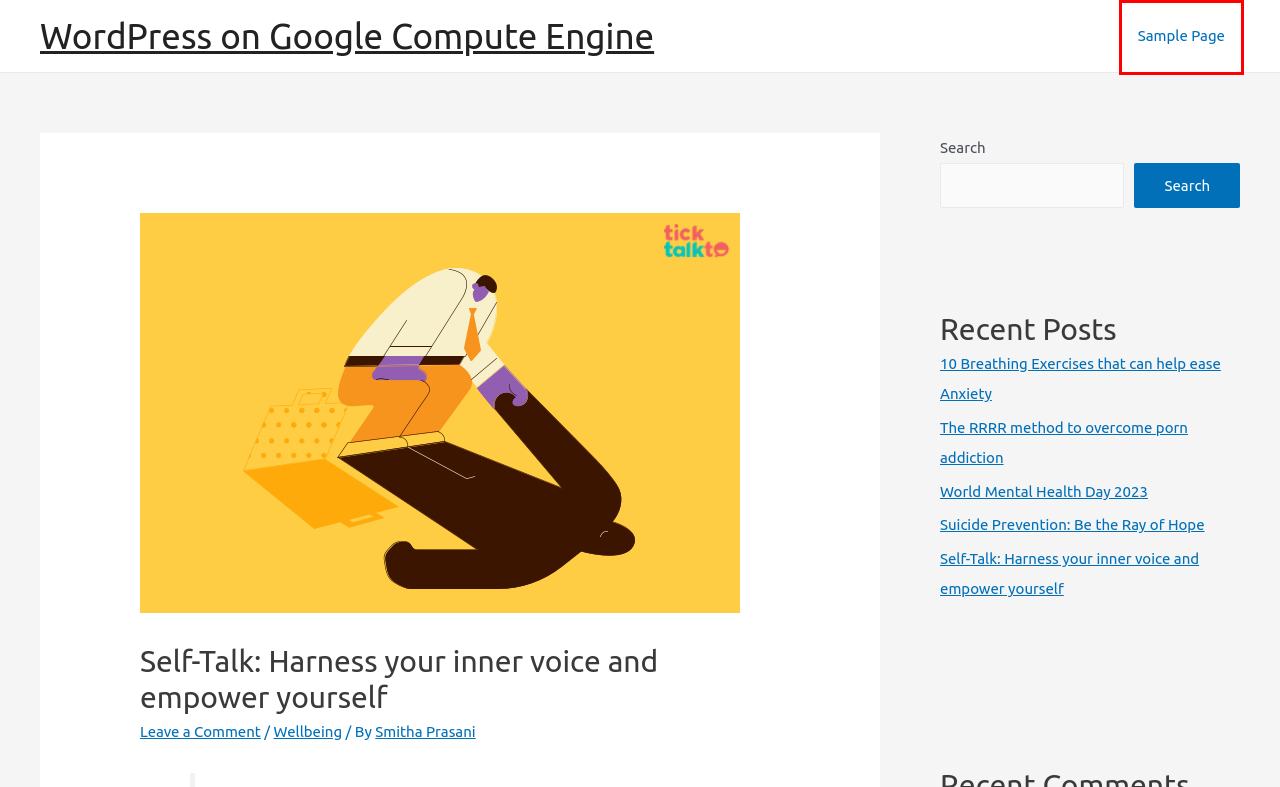Review the webpage screenshot provided, noting the red bounding box around a UI element. Choose the description that best matches the new webpage after clicking the element within the bounding box. The following are the options:
A. Smitha Prasani – WordPress on Google Compute Engine
B. Wellbeing – WordPress on Google Compute Engine
C. Suicide Prevention: Be the Ray of Hope – WordPress on Google Compute Engine
D. World Mental Health Day 2023 – WordPress on Google Compute Engine
E. The RRRR method to overcome porn addiction – WordPress on Google Compute Engine
F. 10 Breathing Exercises that can help ease Anxiety – WordPress on Google Compute Engine
G. WordPress on Google Compute Engine – Just another WordPress site
H. Sample Page – WordPress on Google Compute Engine

H